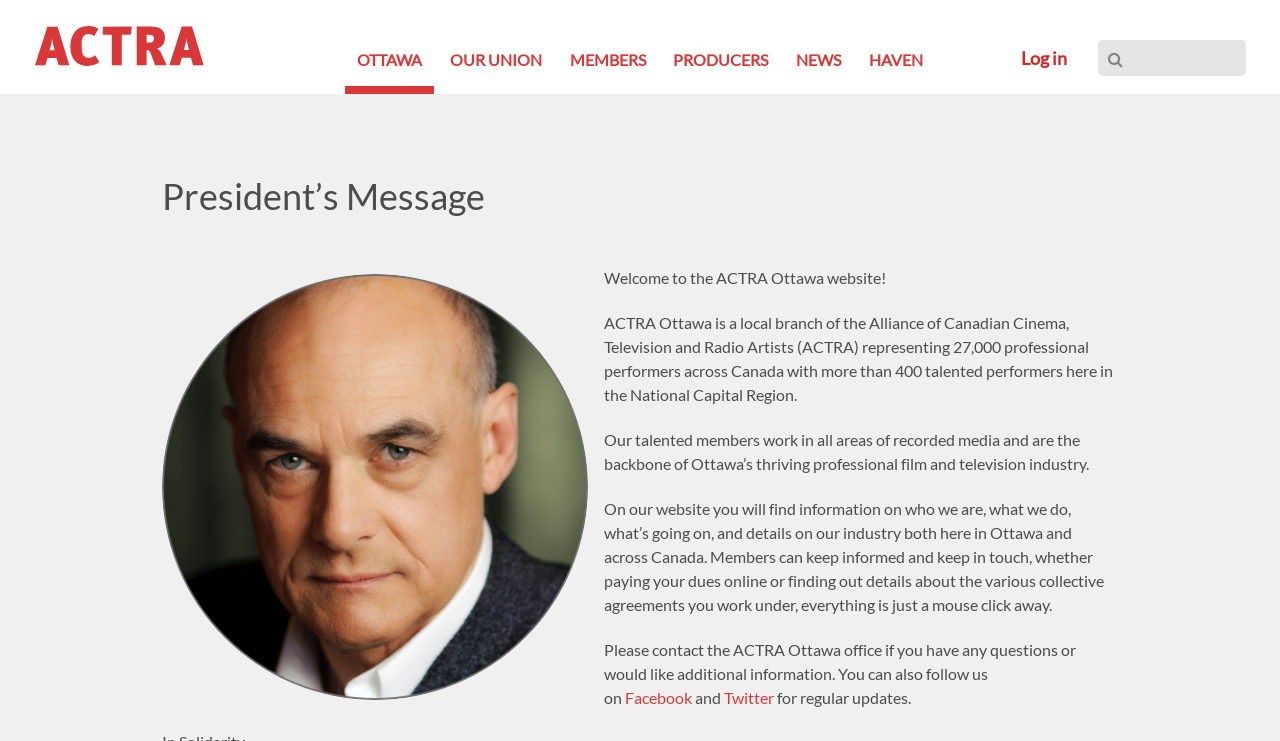Determine the bounding box coordinates for the HTML element mentioned in the following description: "CSA Labs". The coordinates should be a list of four floats ranging from 0 to 1, represented as [left, top, right, bottom].

None